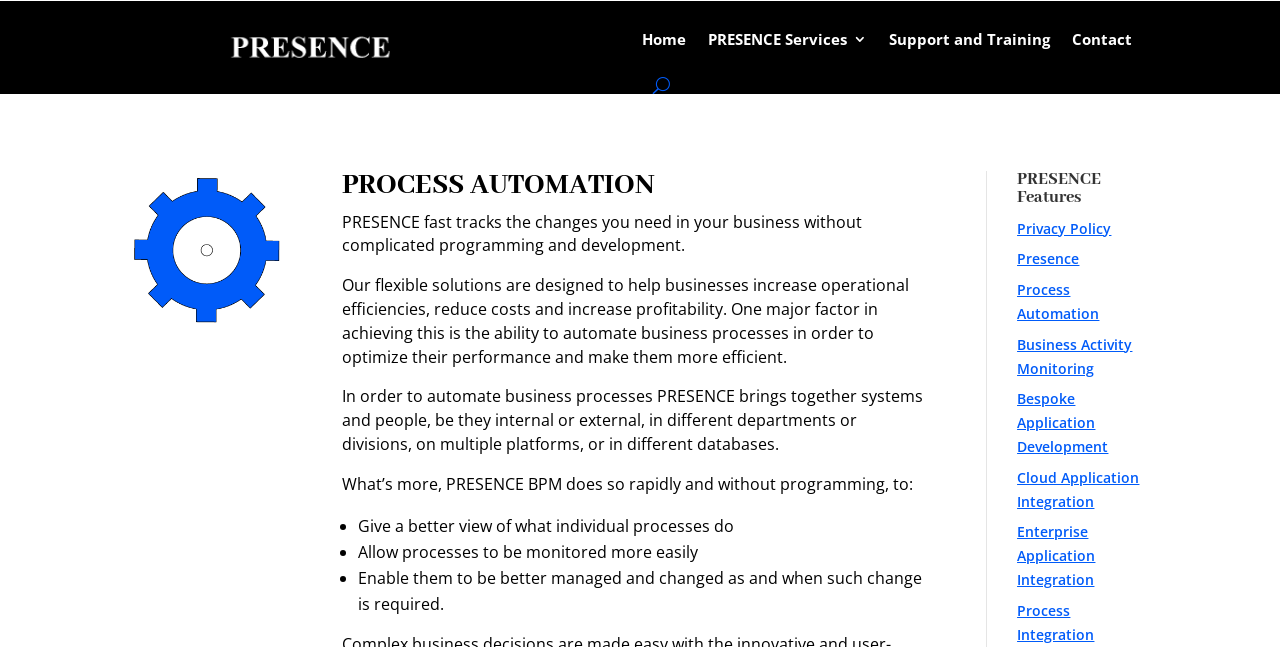What are the features of PRESENCE?
Look at the screenshot and give a one-word or phrase answer.

Process Automation, etc.